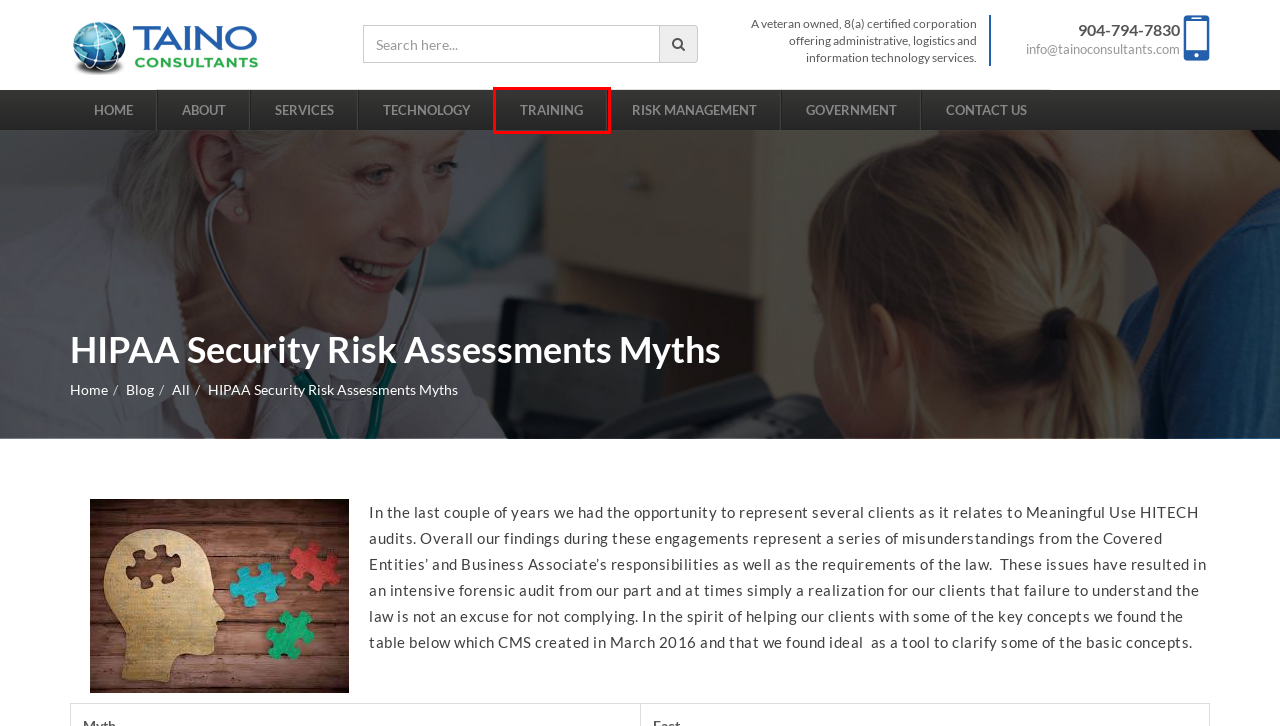You have a screenshot of a webpage with a red bounding box around an element. Choose the best matching webpage description that would appear after clicking the highlighted element. Here are the candidates:
A. Blog - Taino Consultants
B. About - Taino Consultants
C. Technology - Taino Consultants
D. Home - Taino Consultants
E. Contact Us - Taino Consultants
F. Services - Taino Consultants
G. Training - Taino Consultants
H. Government - Taino Consultants

G